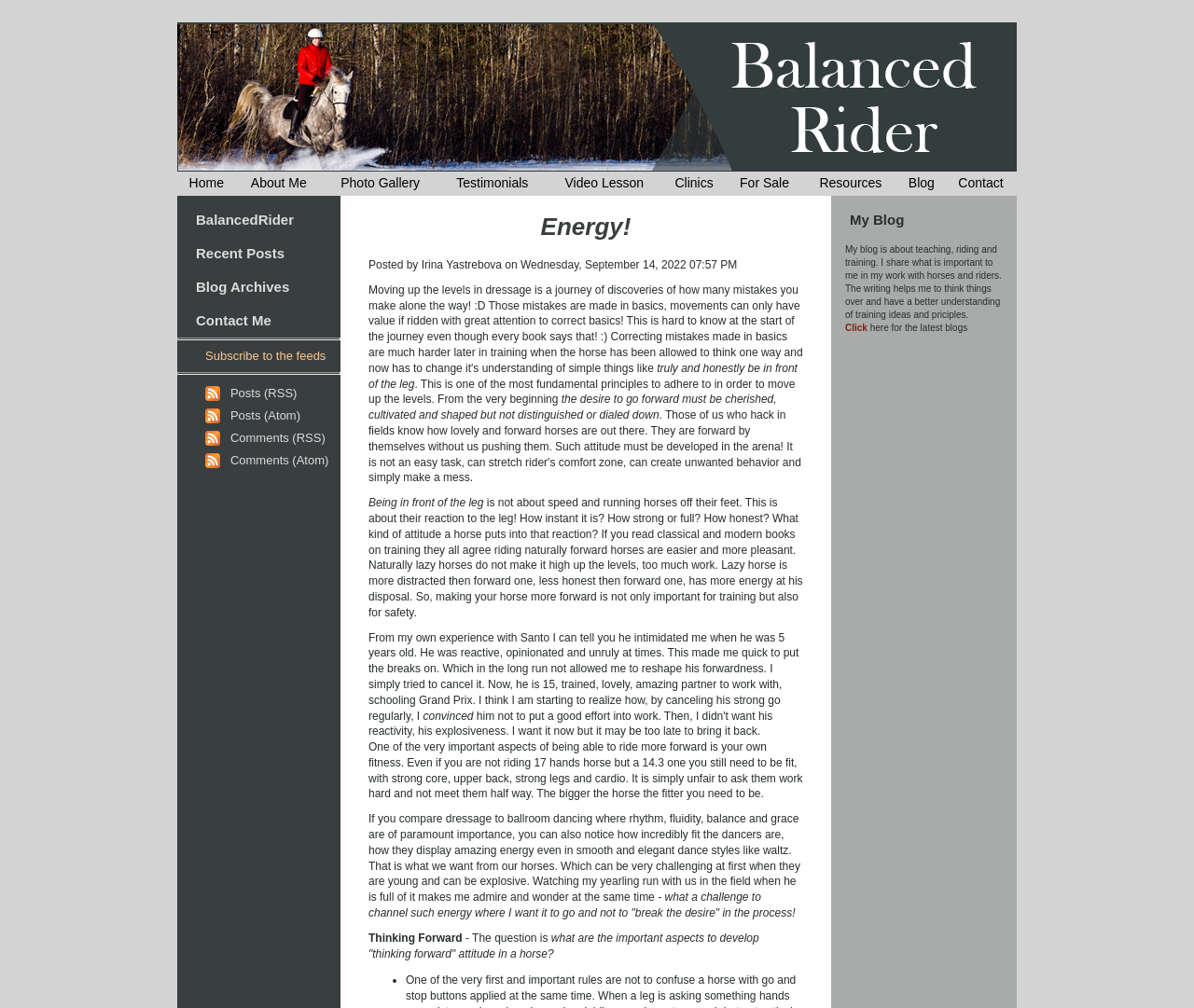Find the bounding box coordinates corresponding to the UI element with the description: "Clinics". The coordinates should be formatted as [left, top, right, bottom], with values as floats between 0 and 1.

[0.565, 0.174, 0.597, 0.189]